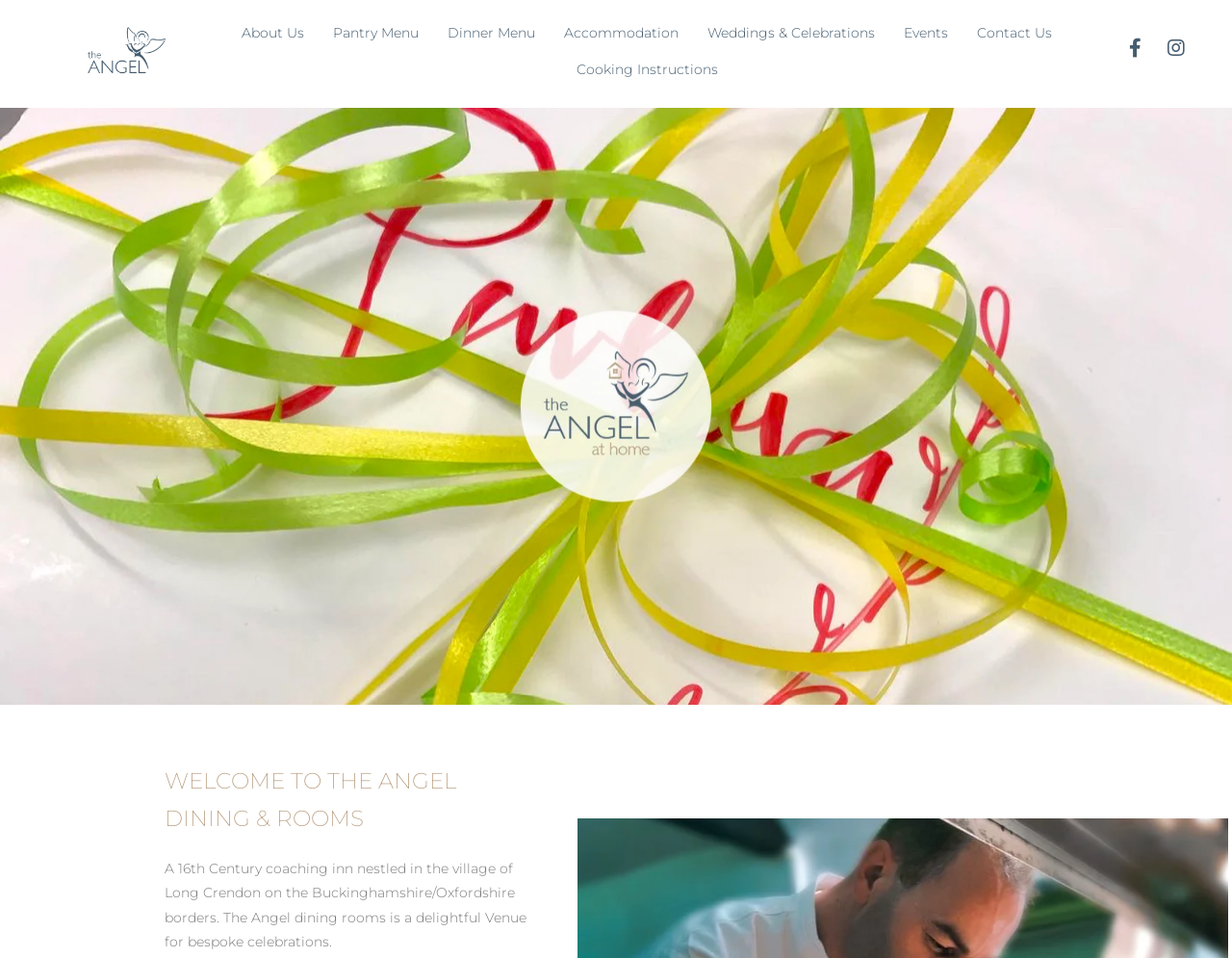What is the type of building described on the webpage?
Answer the question in as much detail as possible.

Based on the StaticText element, the venue is described as a 16th Century coaching inn, which suggests that the building is a historic inn from the 16th century.